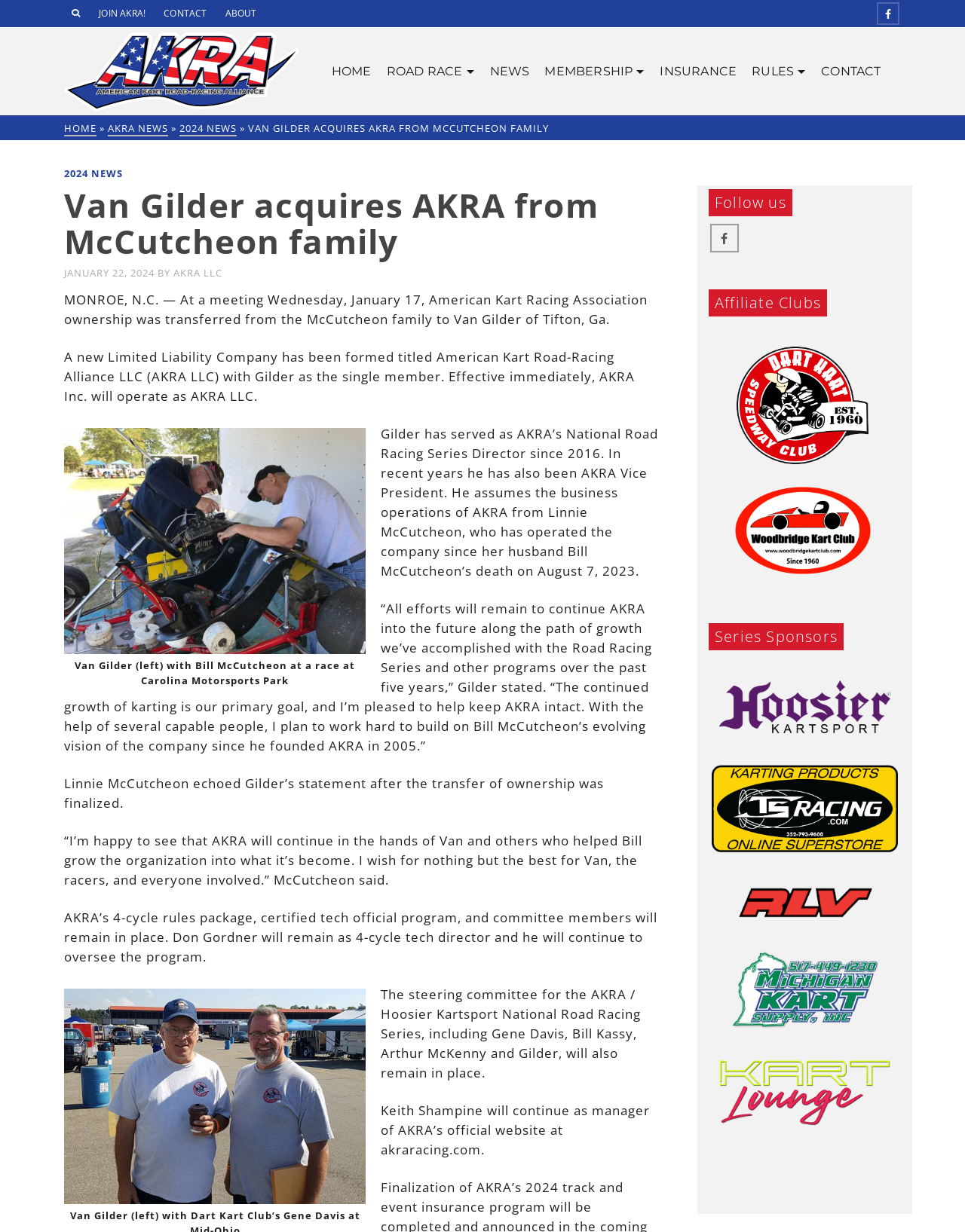Determine the bounding box coordinates of the clickable region to follow the instruction: "Contact AKRA".

[0.843, 0.045, 0.921, 0.072]